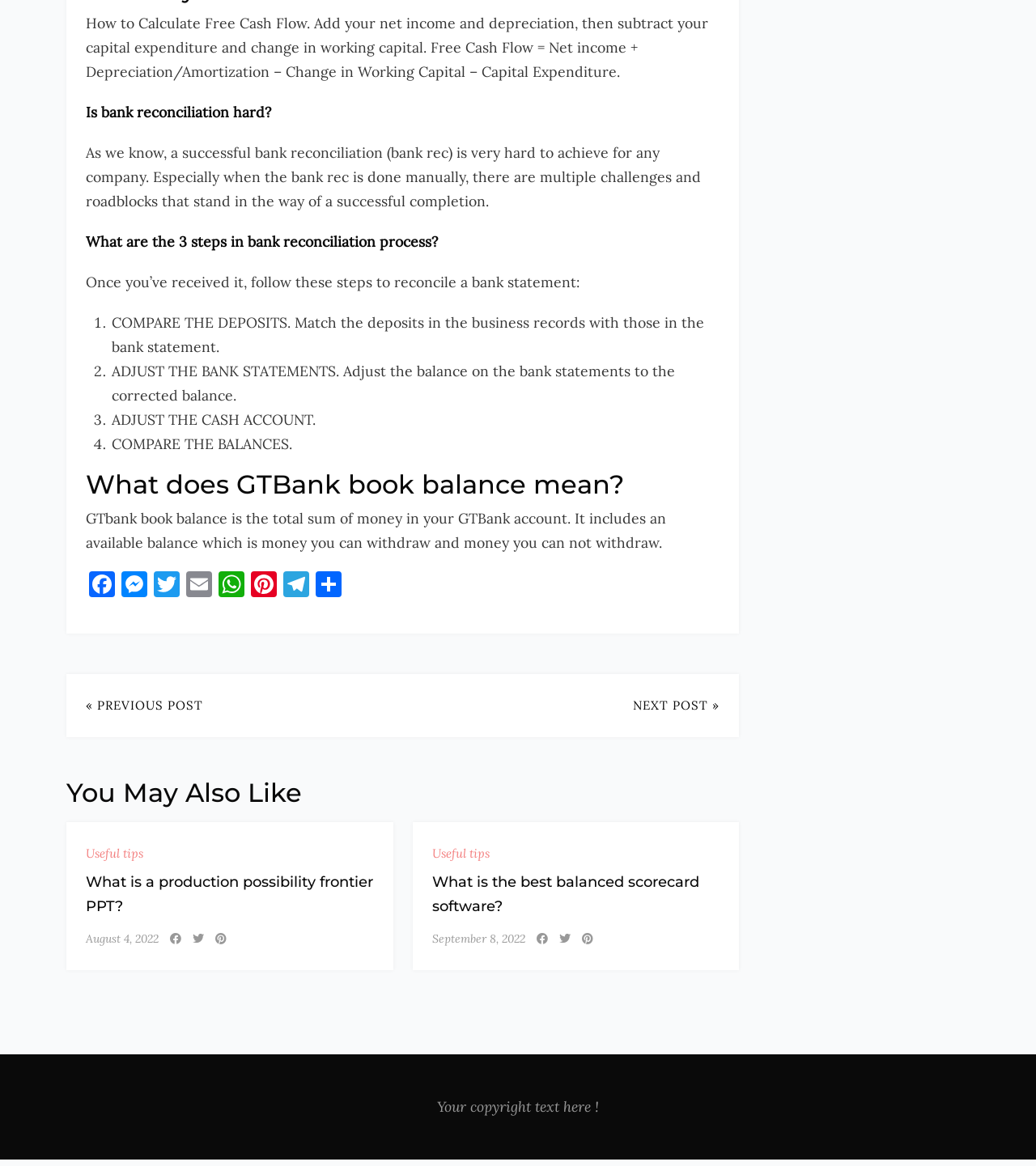What is GTBank book balance?
Carefully examine the image and provide a detailed answer to the question.

The webpage explains that GTBank book balance is the total sum of money in a GTBank account, including available balance and unavailable balance.